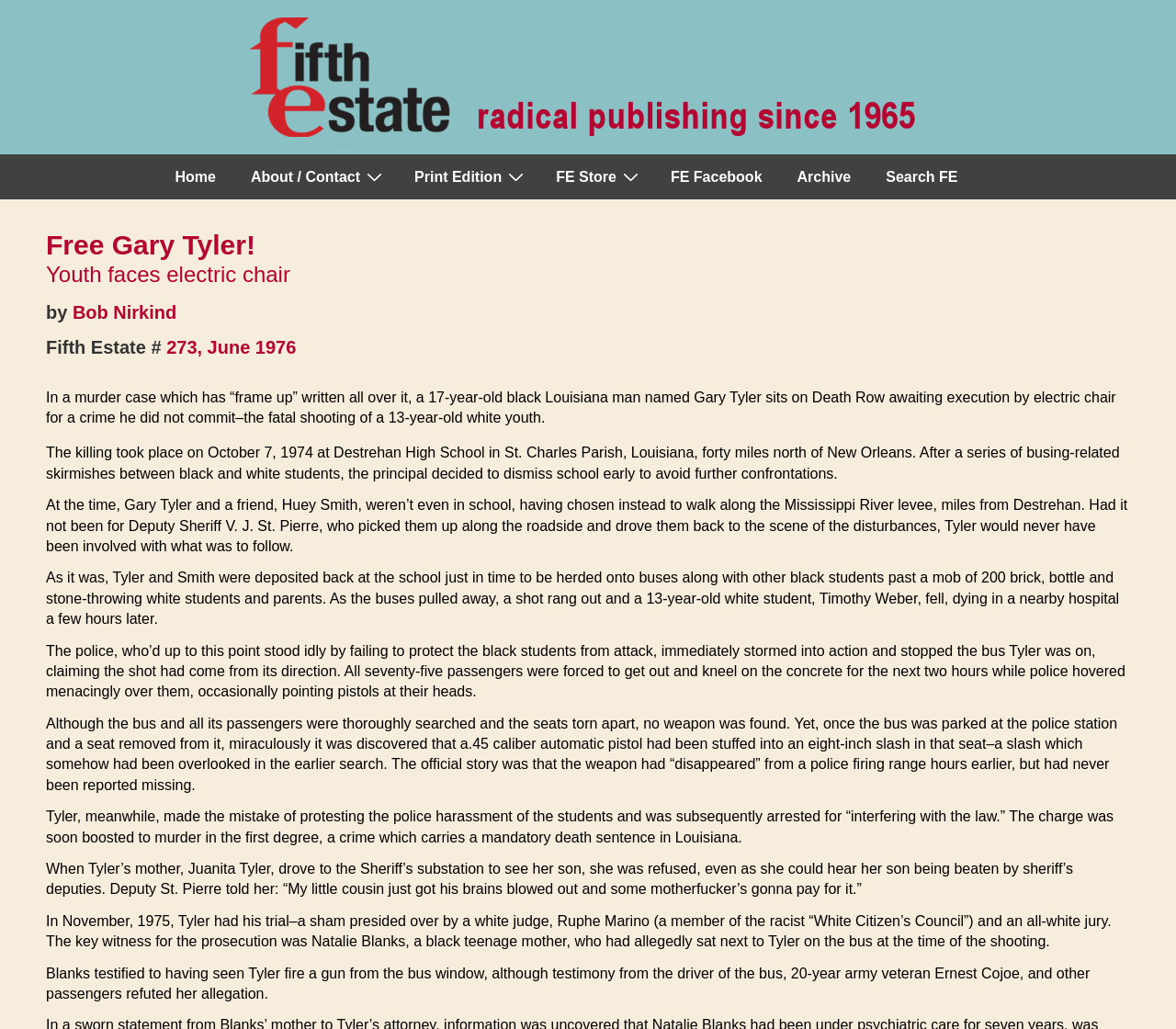Please identify the bounding box coordinates of the element's region that needs to be clicked to fulfill the following instruction: "Click the 'About / Contact' link". The bounding box coordinates should consist of four float numbers between 0 and 1, i.e., [left, top, right, bottom].

[0.199, 0.151, 0.337, 0.194]